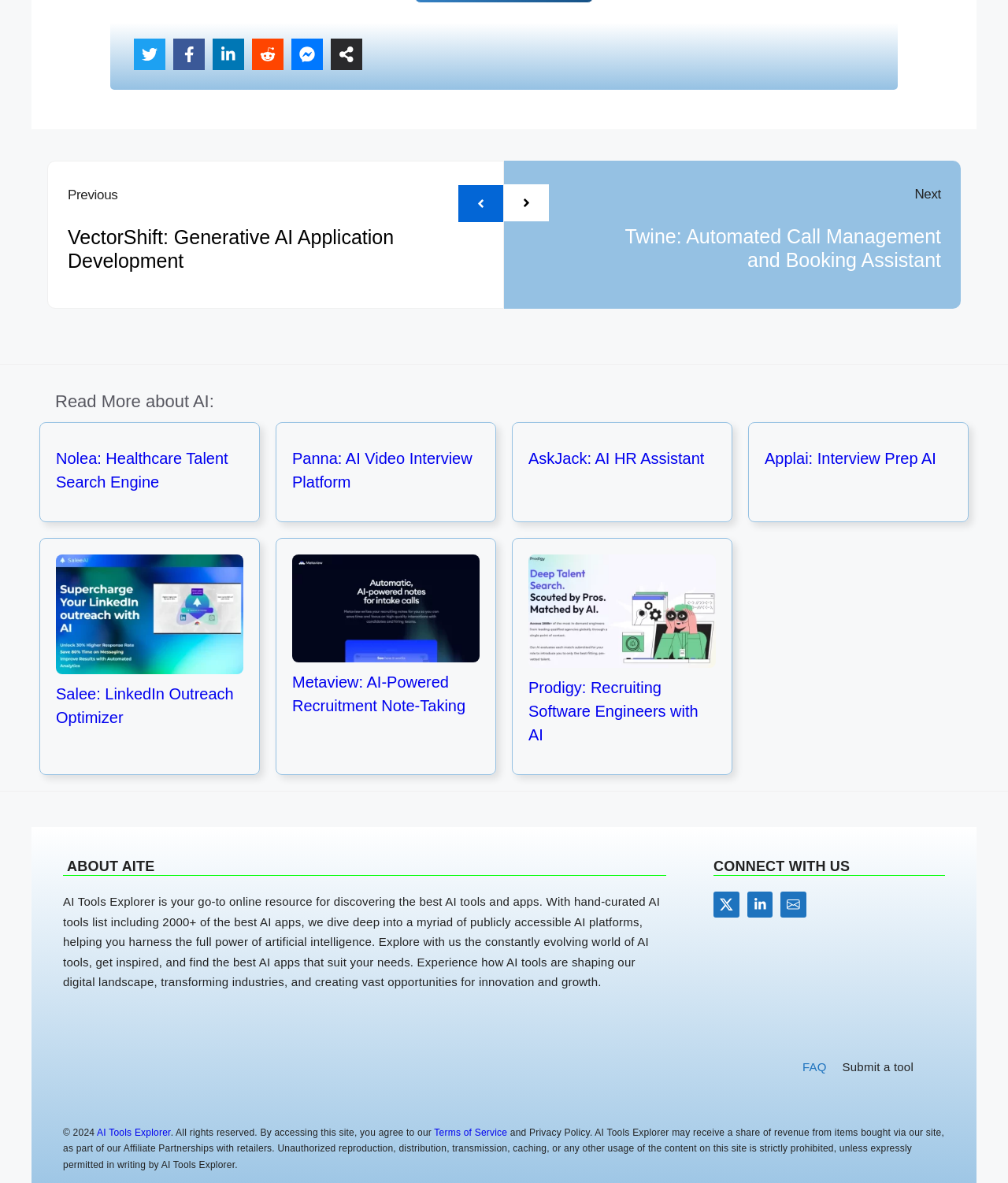Determine the bounding box coordinates of the region to click in order to accomplish the following instruction: "Read previous post". Provide the coordinates as four float numbers between 0 and 1, specifically [left, top, right, bottom].

[0.067, 0.157, 0.391, 0.244]